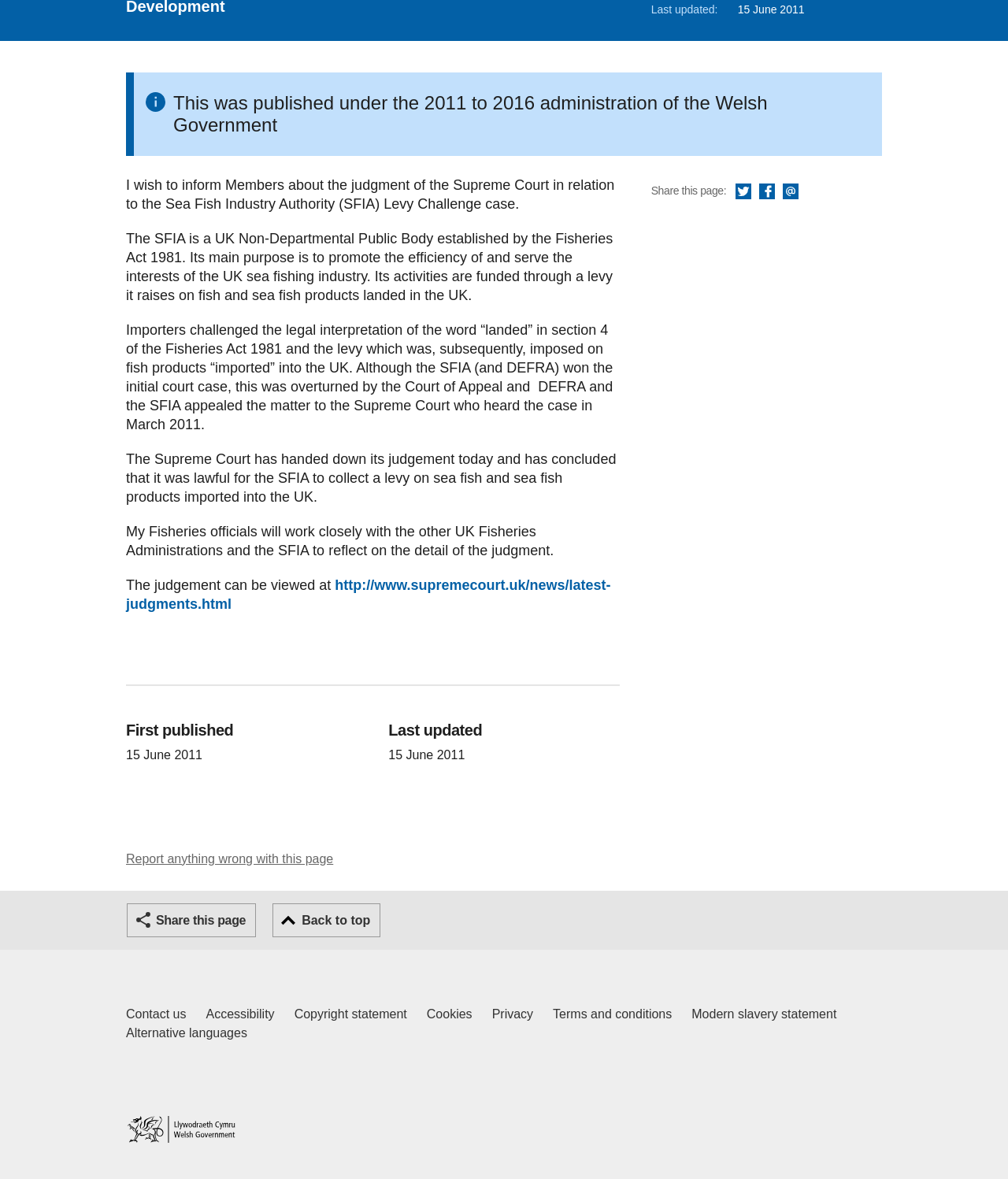Provide the bounding box coordinates for the UI element described in this sentence: "Accessibility". The coordinates should be four float values between 0 and 1, i.e., [left, top, right, bottom].

[0.204, 0.852, 0.272, 0.869]